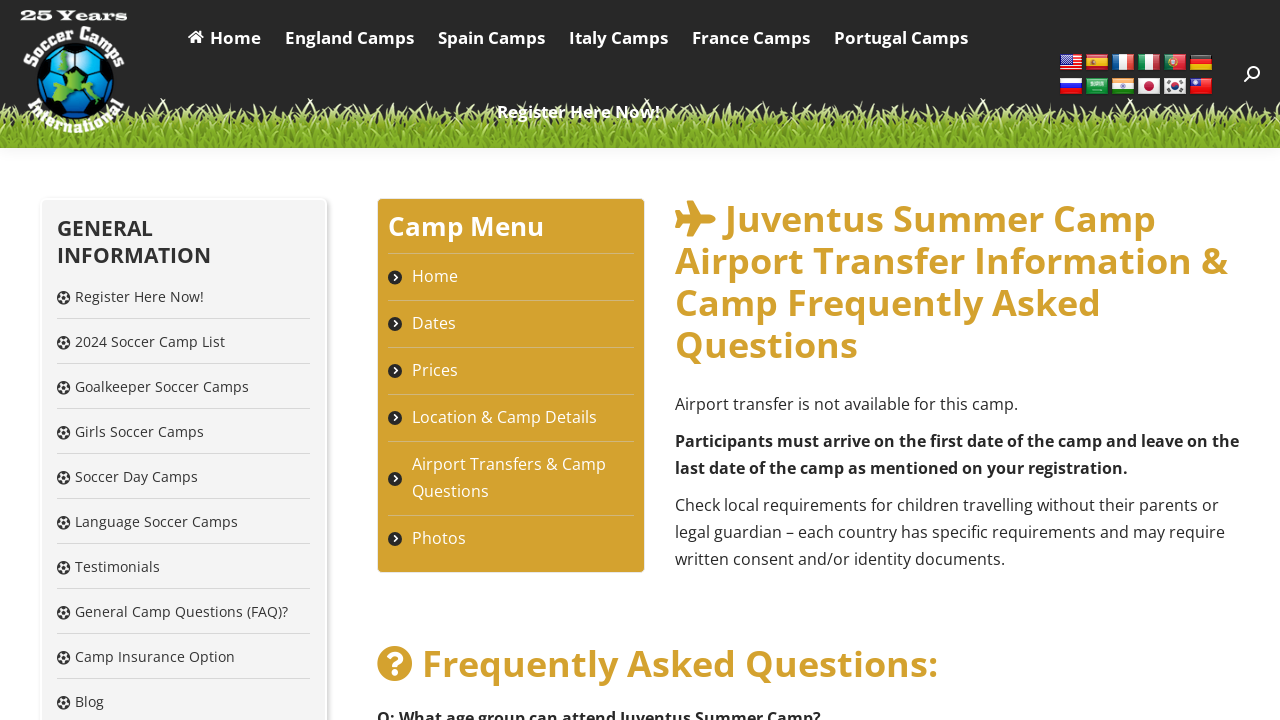Respond to the following question with a brief word or phrase:
What is the language selection menu located?

Top right corner